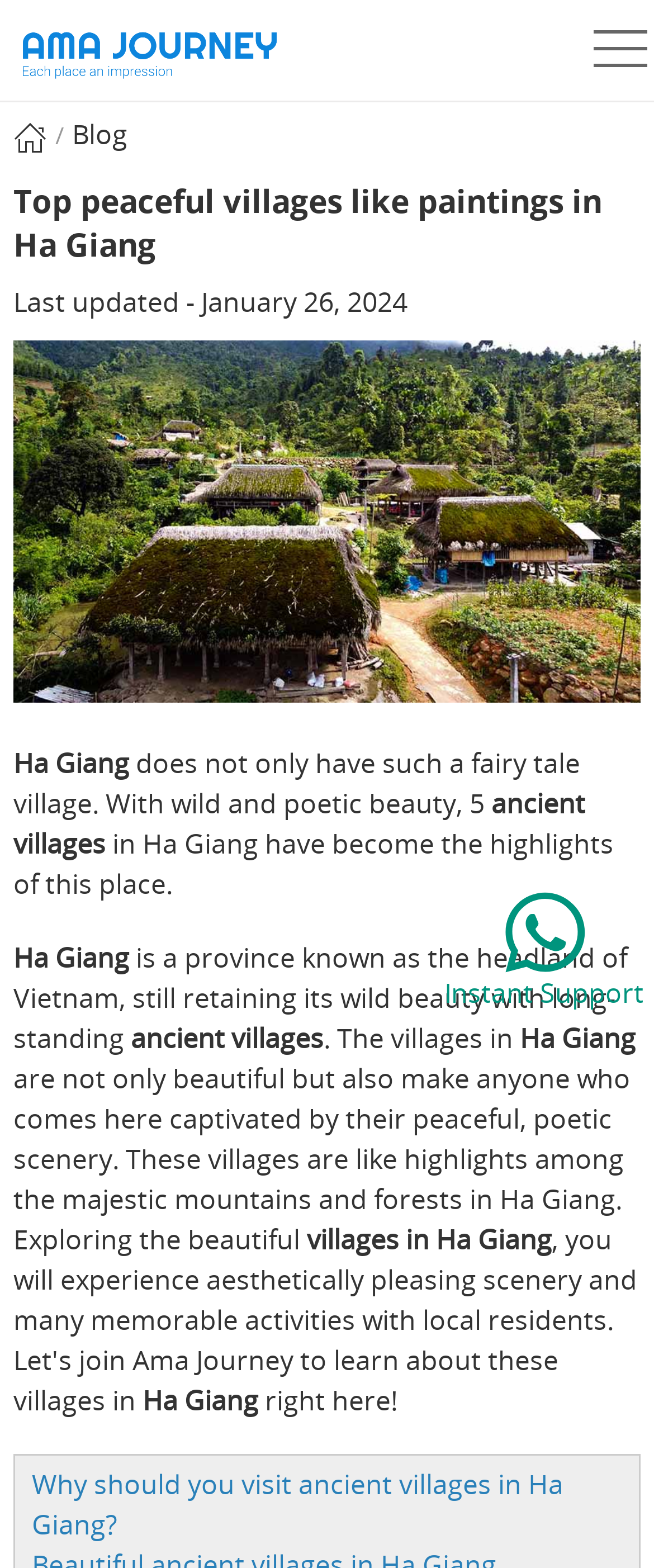Locate the primary headline on the webpage and provide its text.

Top peaceful villages like paintings in Ha Giang